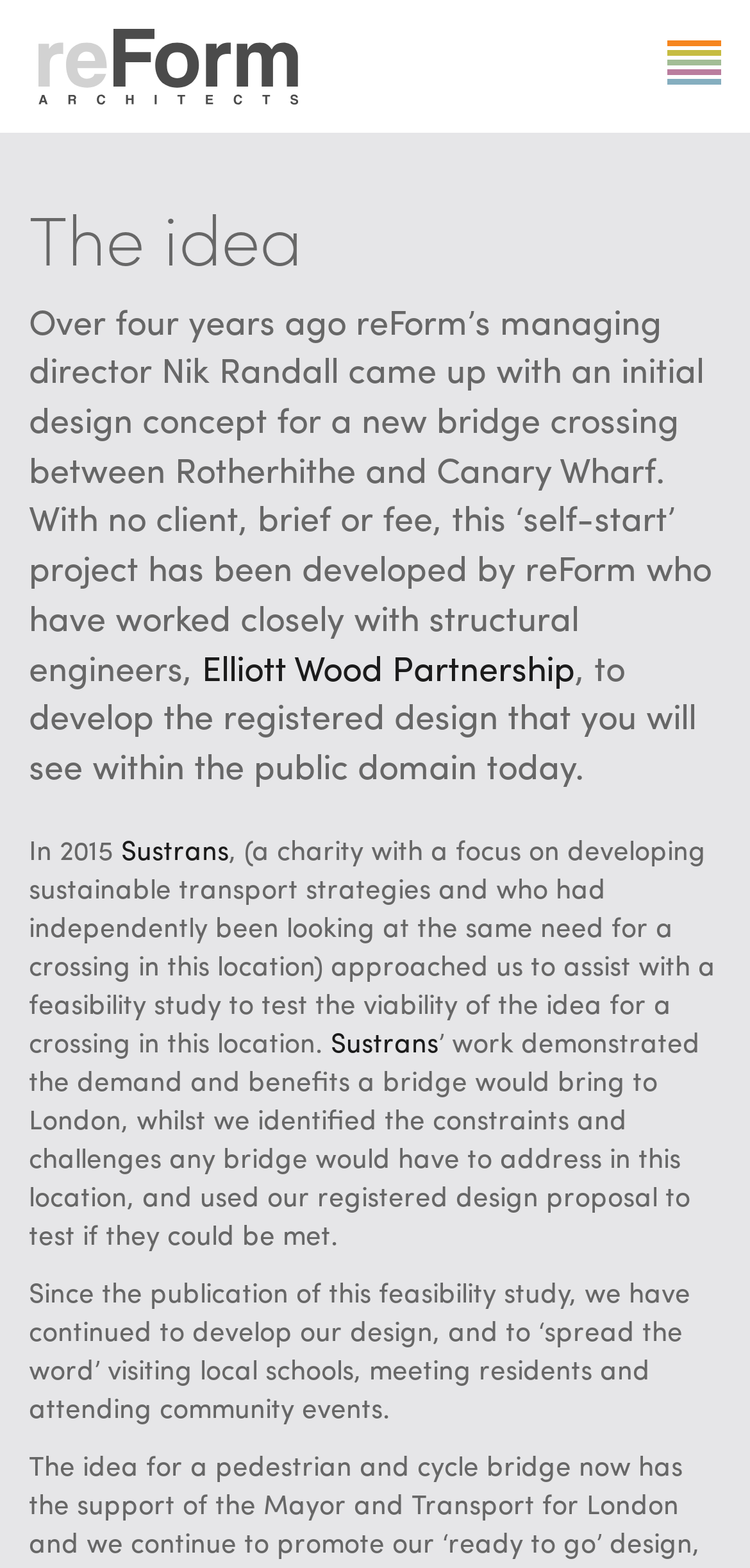What year did Sustrans approach reForm?
Look at the image and answer the question with a single word or phrase.

2015